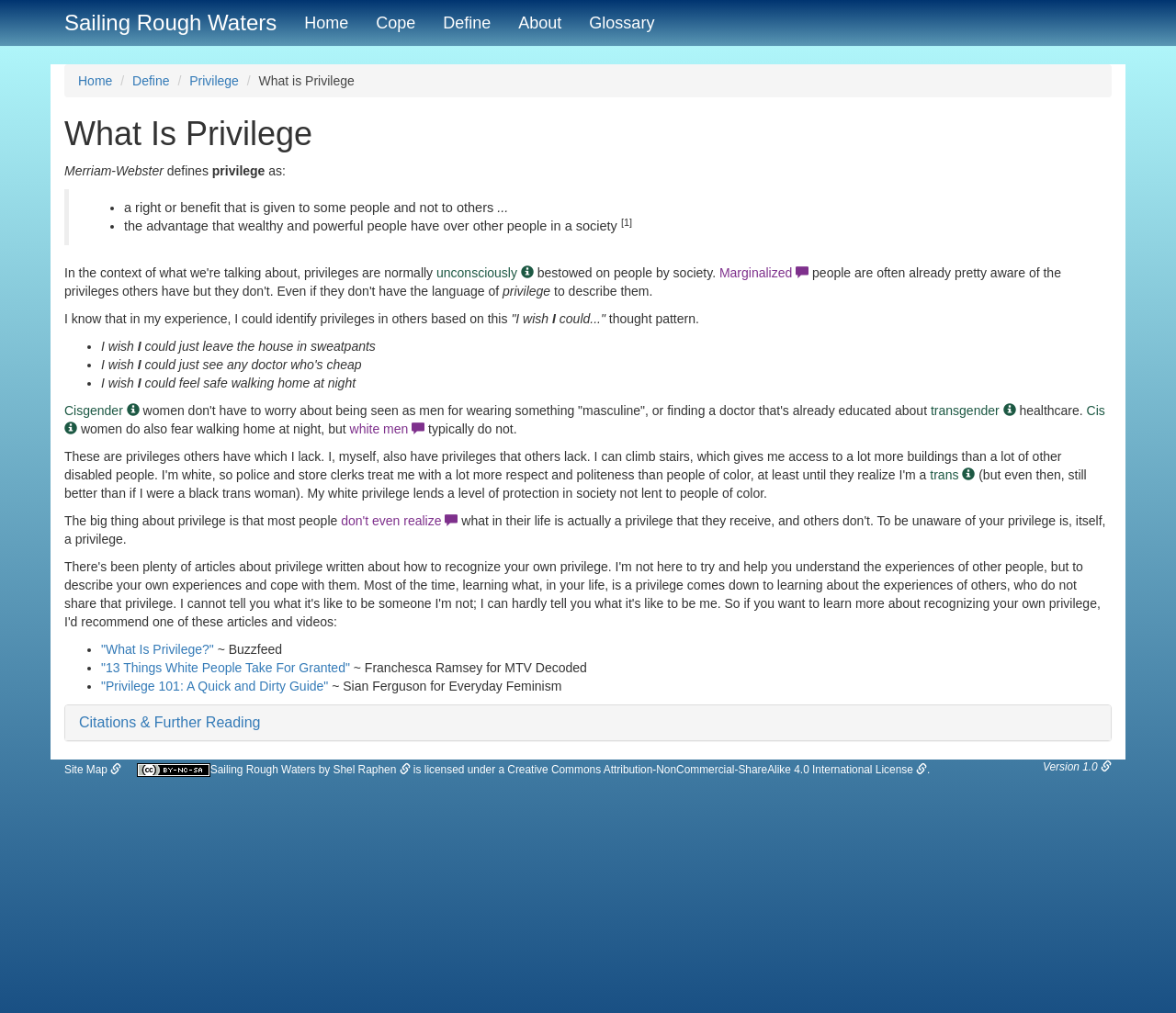Find the bounding box of the web element that fits this description: "don't even realize popover available".

[0.29, 0.507, 0.389, 0.521]